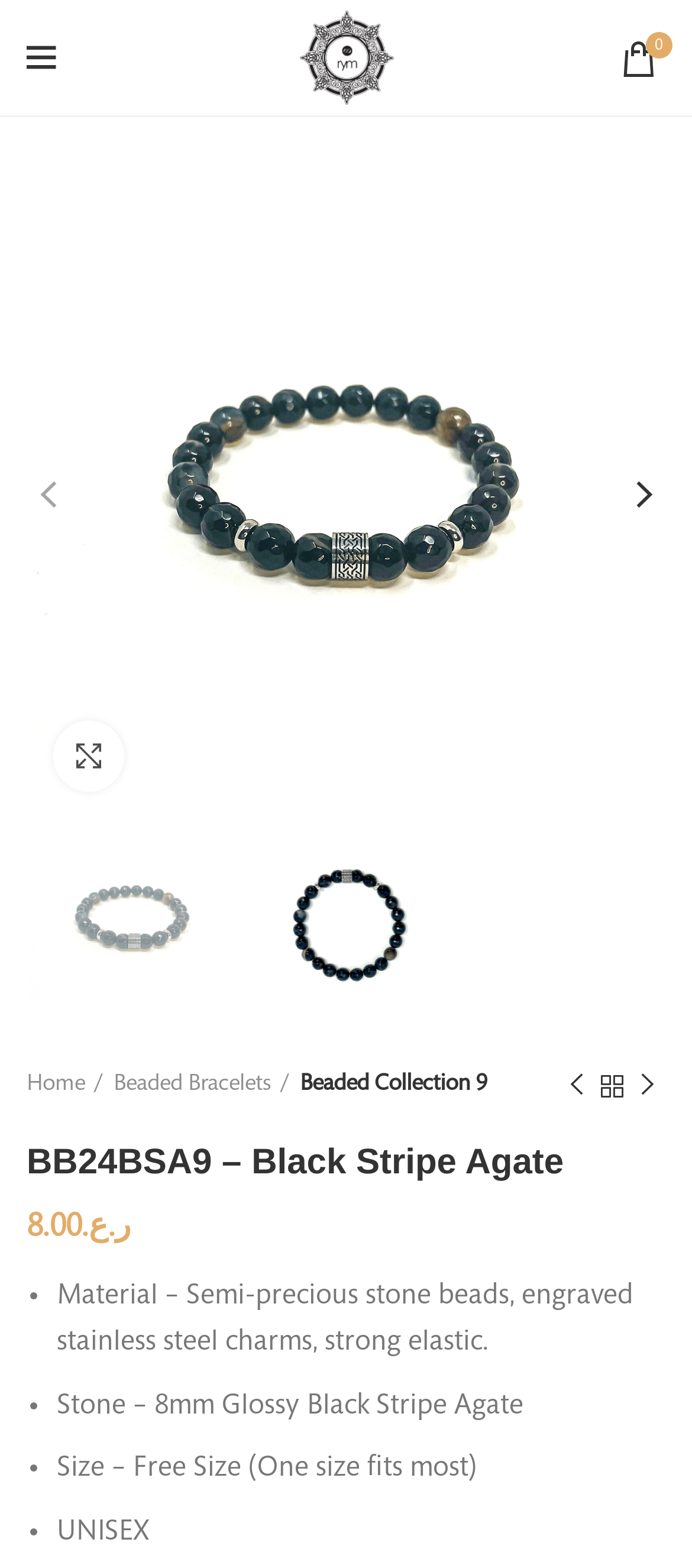Please identify the bounding box coordinates of the area I need to click to accomplish the following instruction: "View product details".

[0.044, 0.114, 0.956, 0.517]